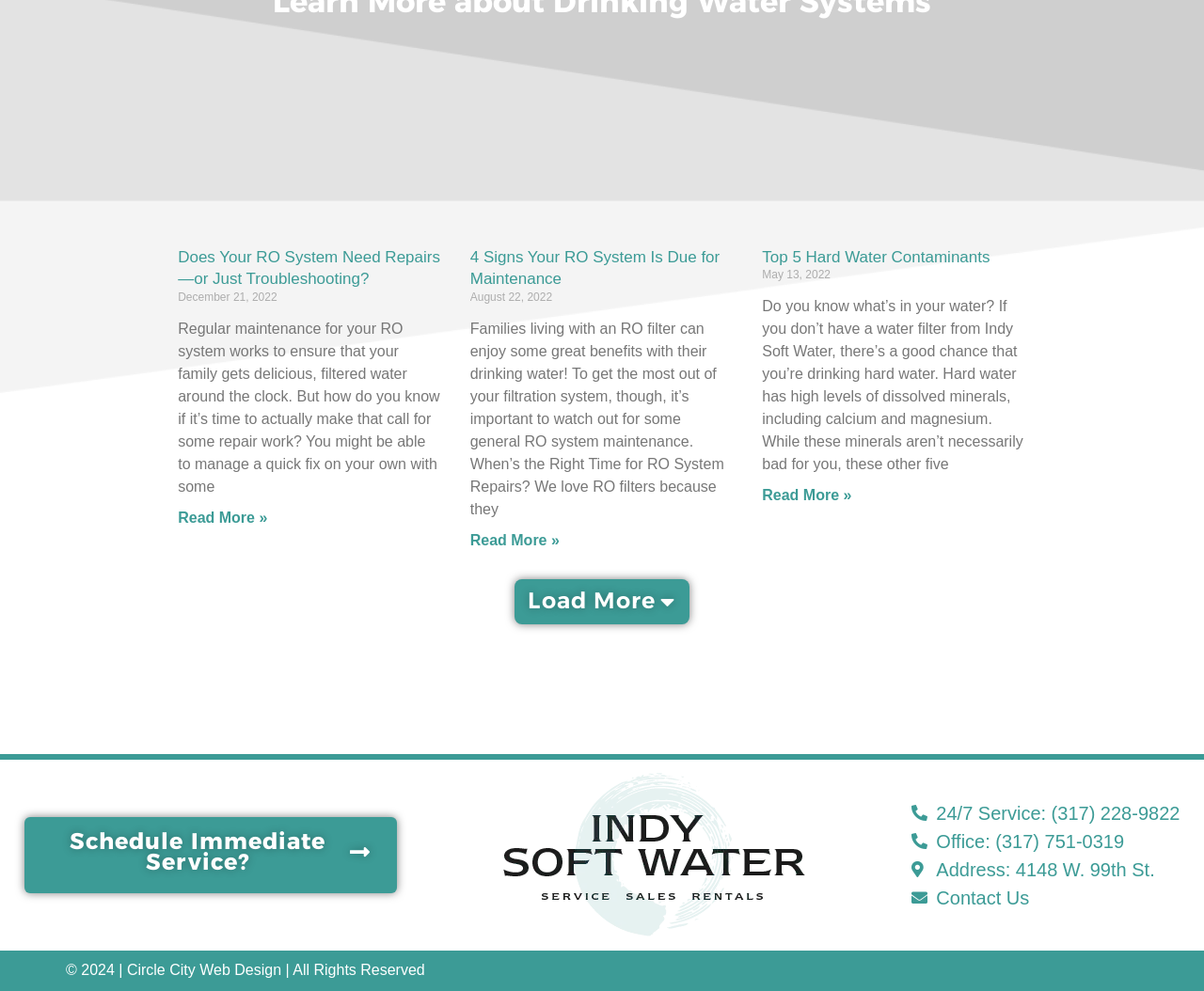What is the topic of the first article?
Using the information from the image, answer the question thoroughly.

The first article is about RO system repairs, which can be inferred from the heading 'Does Your RO System Need Repairs—or Just Troubleshooting?' and the surrounding text.